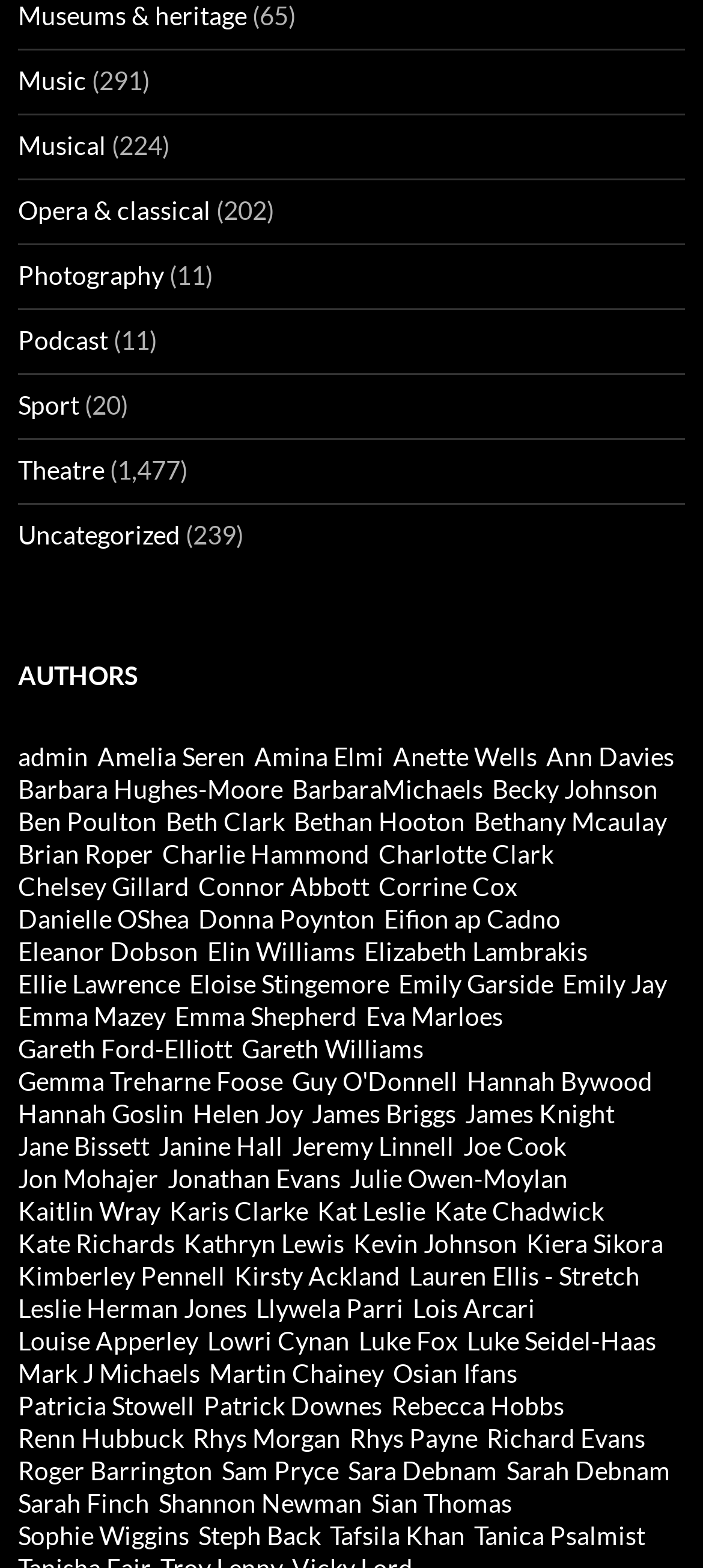Determine the bounding box coordinates of the section to be clicked to follow the instruction: "View authors". The coordinates should be given as four float numbers between 0 and 1, formatted as [left, top, right, bottom].

[0.026, 0.417, 0.974, 0.444]